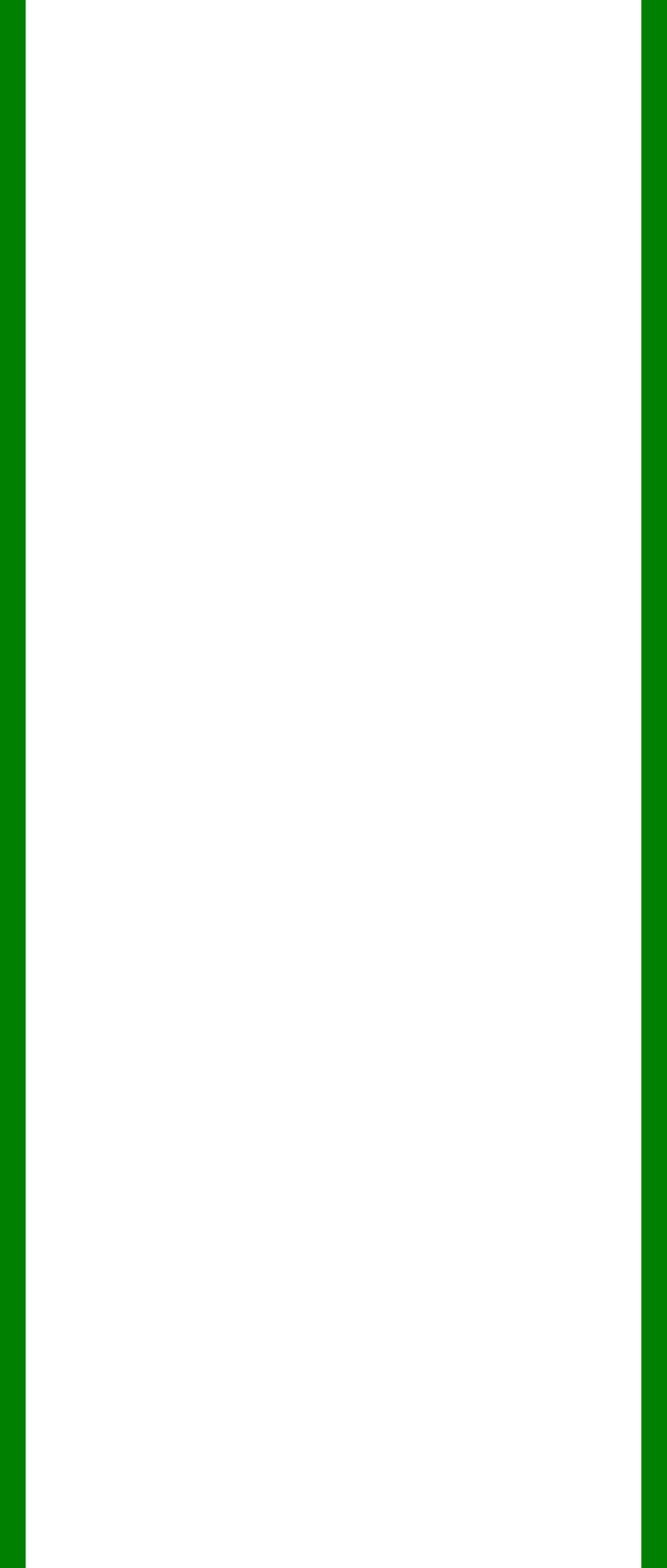What is the shape of the icons?
Please answer the question with a single word or phrase, referencing the image.

Square